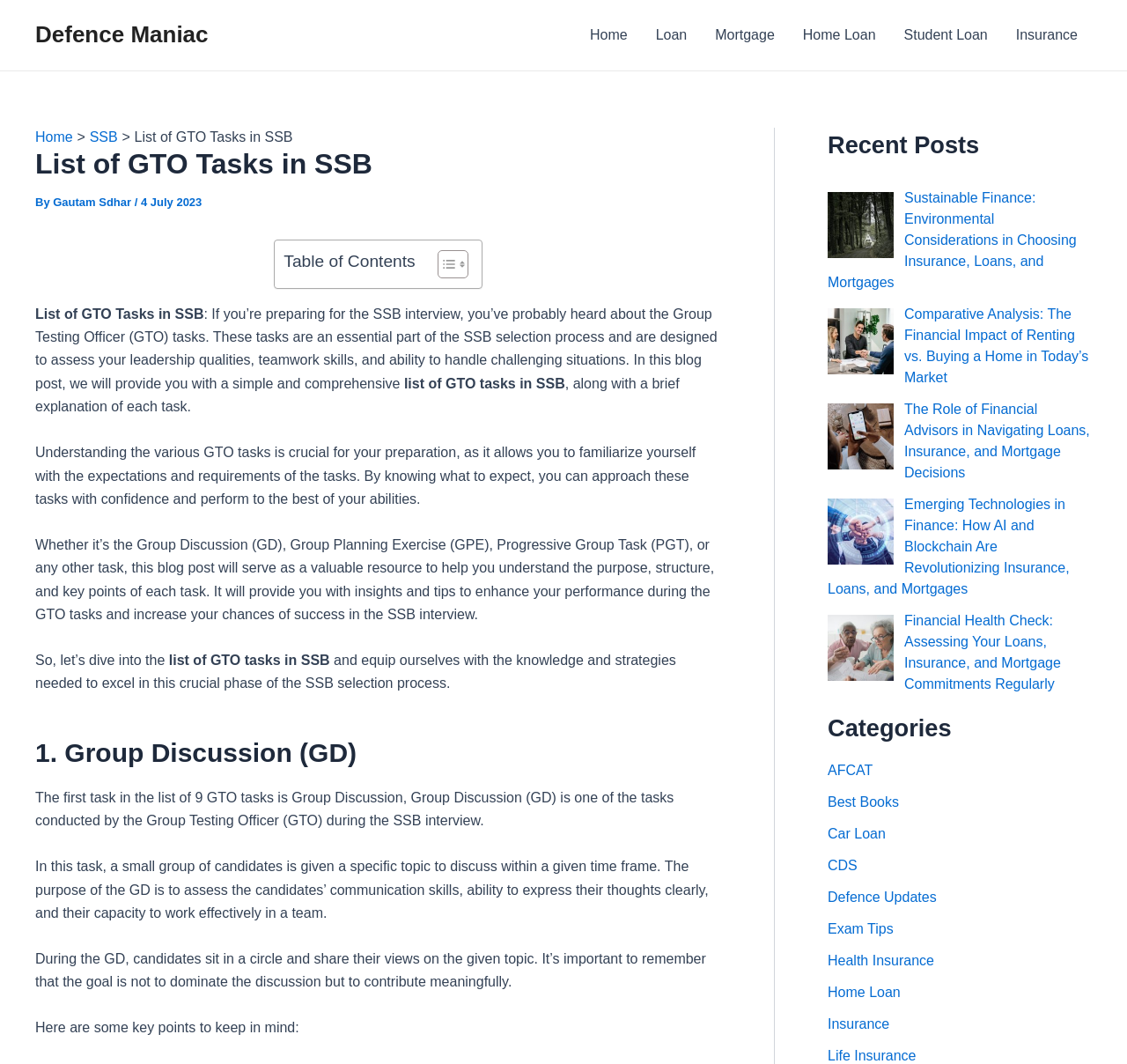What is the author of the current article?
Using the information presented in the image, please offer a detailed response to the question.

The author of the current article can be found by looking at the text 'By Gautam Sdhar' which is located below the main heading 'List of GTO Tasks in SSB'.